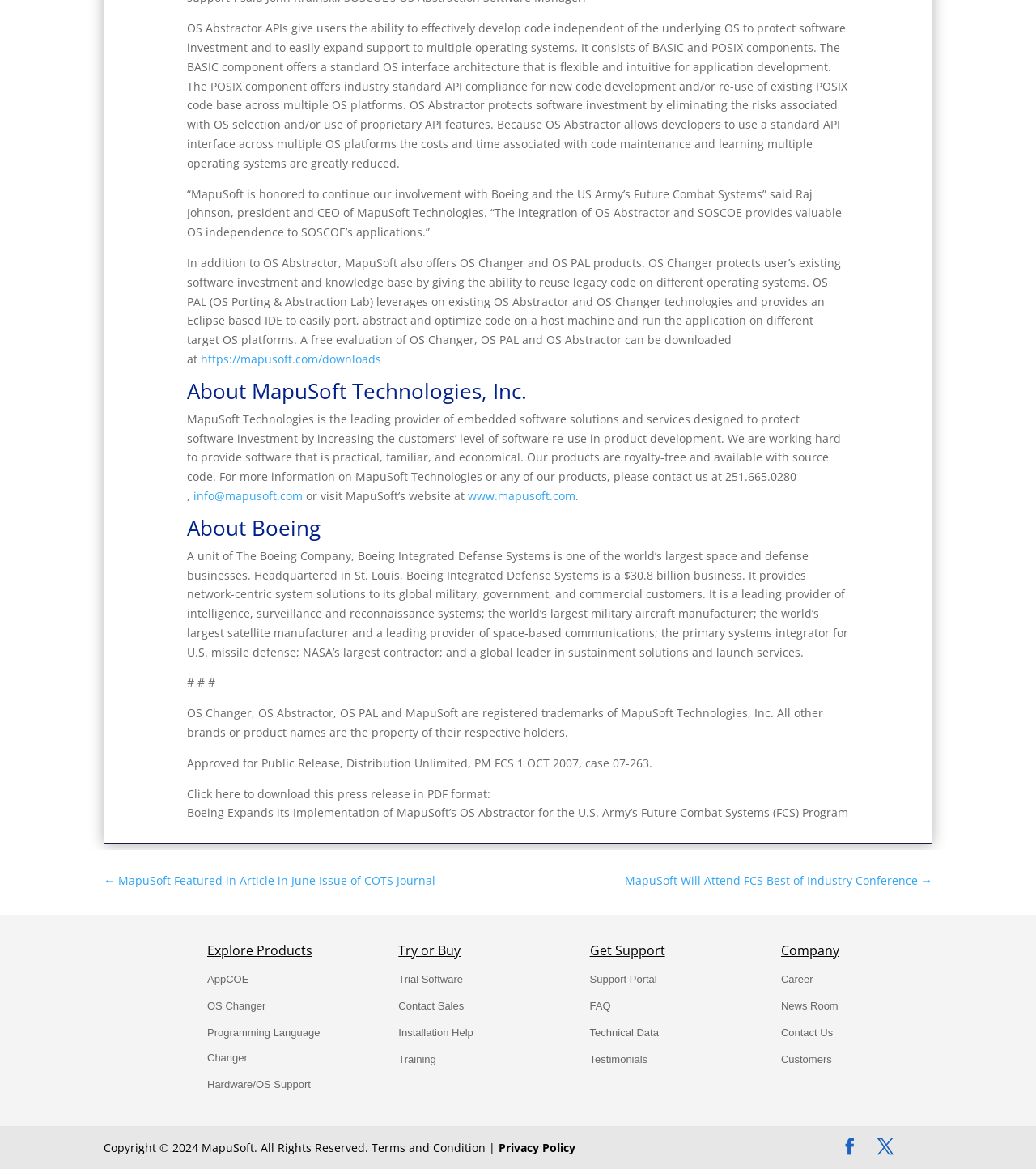Determine the bounding box coordinates for the UI element with the following description: "Privacy Policy". The coordinates should be four float numbers between 0 and 1, represented as [left, top, right, bottom].

[0.481, 0.975, 0.555, 0.988]